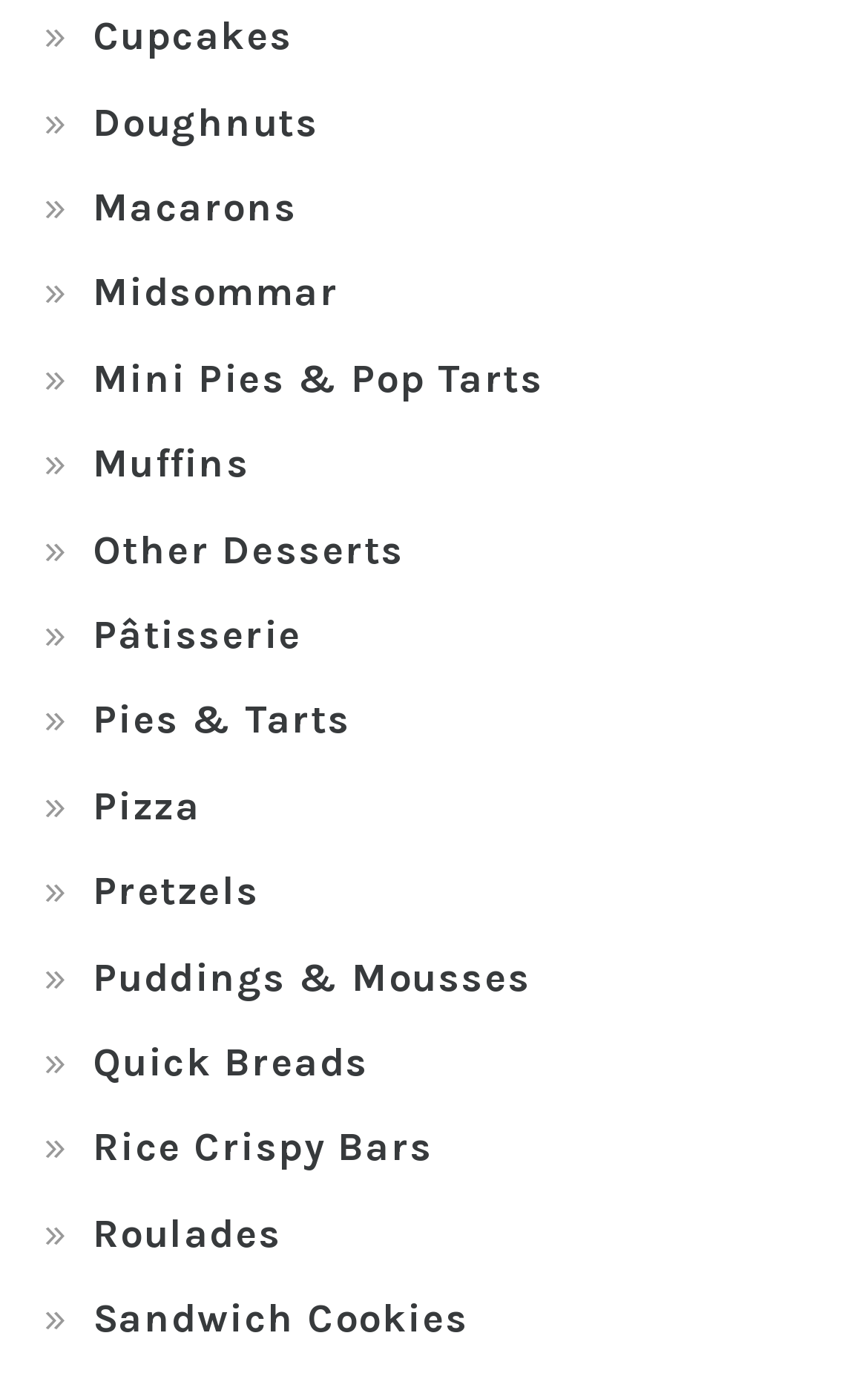Please locate the clickable area by providing the bounding box coordinates to follow this instruction: "select Doughnuts".

[0.106, 0.071, 0.367, 0.106]